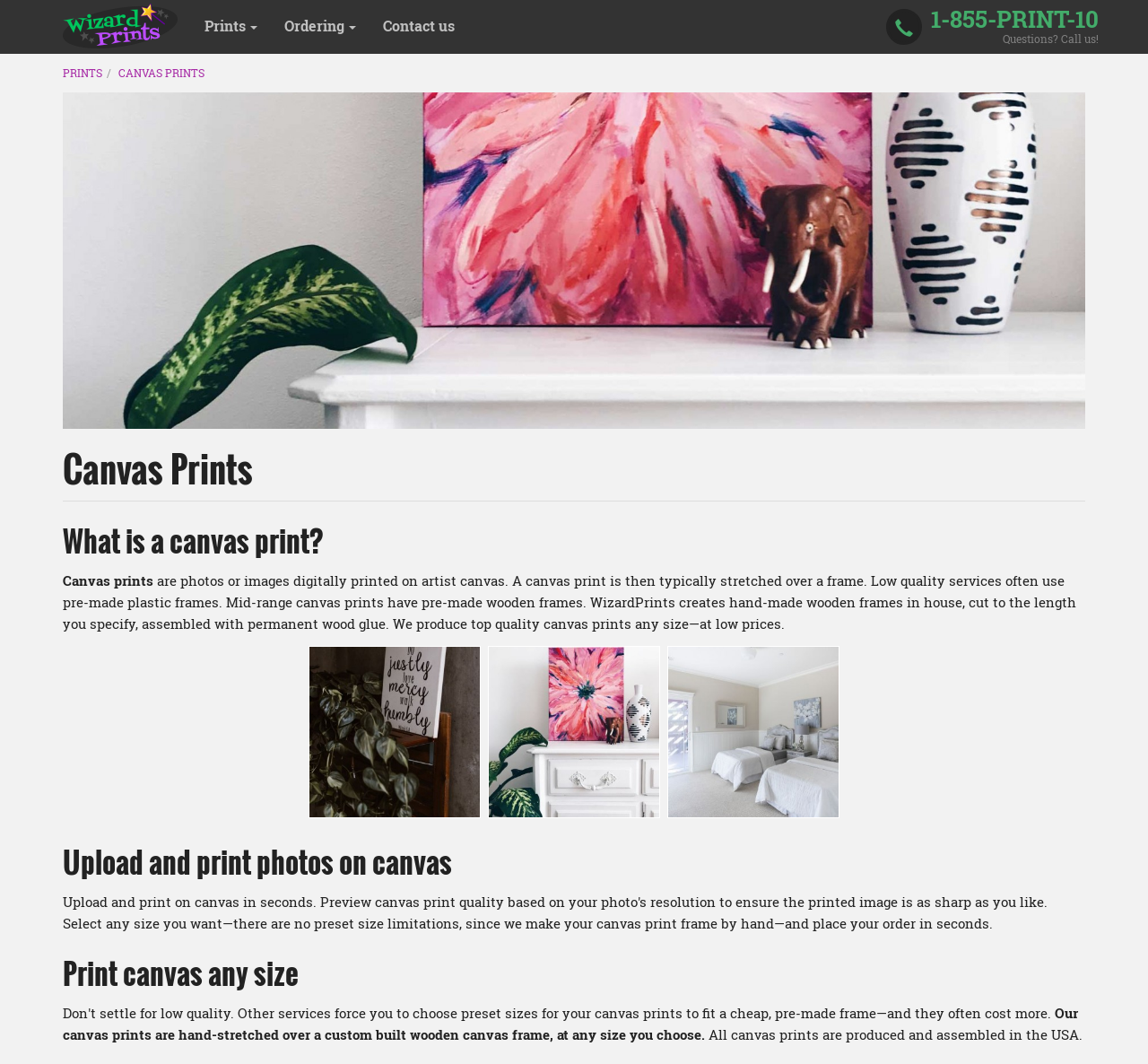Determine the bounding box coordinates of the clickable region to carry out the instruction: "Learn about canvas prints".

[0.055, 0.087, 0.945, 0.403]